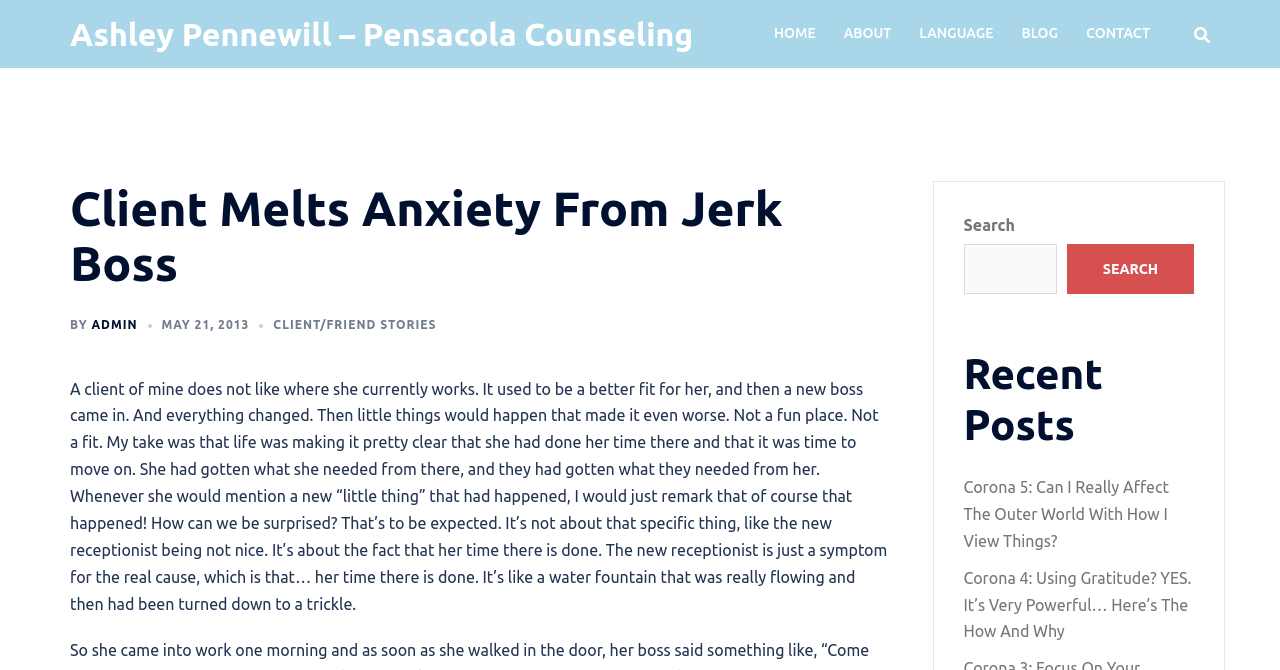Please identify the bounding box coordinates of the element that needs to be clicked to perform the following instruction: "read about the author".

[0.055, 0.024, 0.542, 0.078]